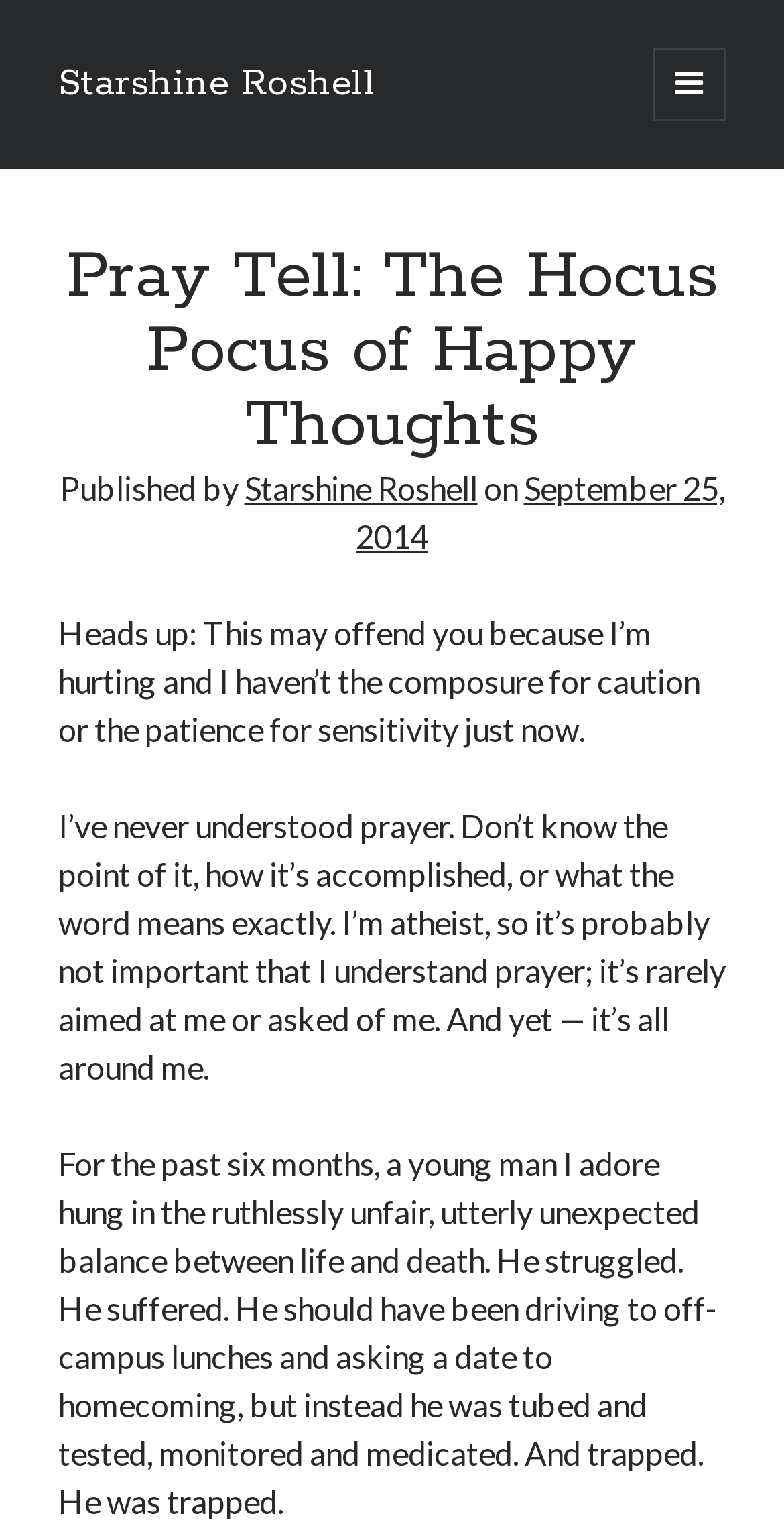Using the element description provided, determine the bounding box coordinates in the format (top-left x, top-left y, bottom-right x, bottom-right y). Ensure that all values are floating point numbers between 0 and 1. Element description: Columns

[0.074, 0.284, 0.228, 0.315]